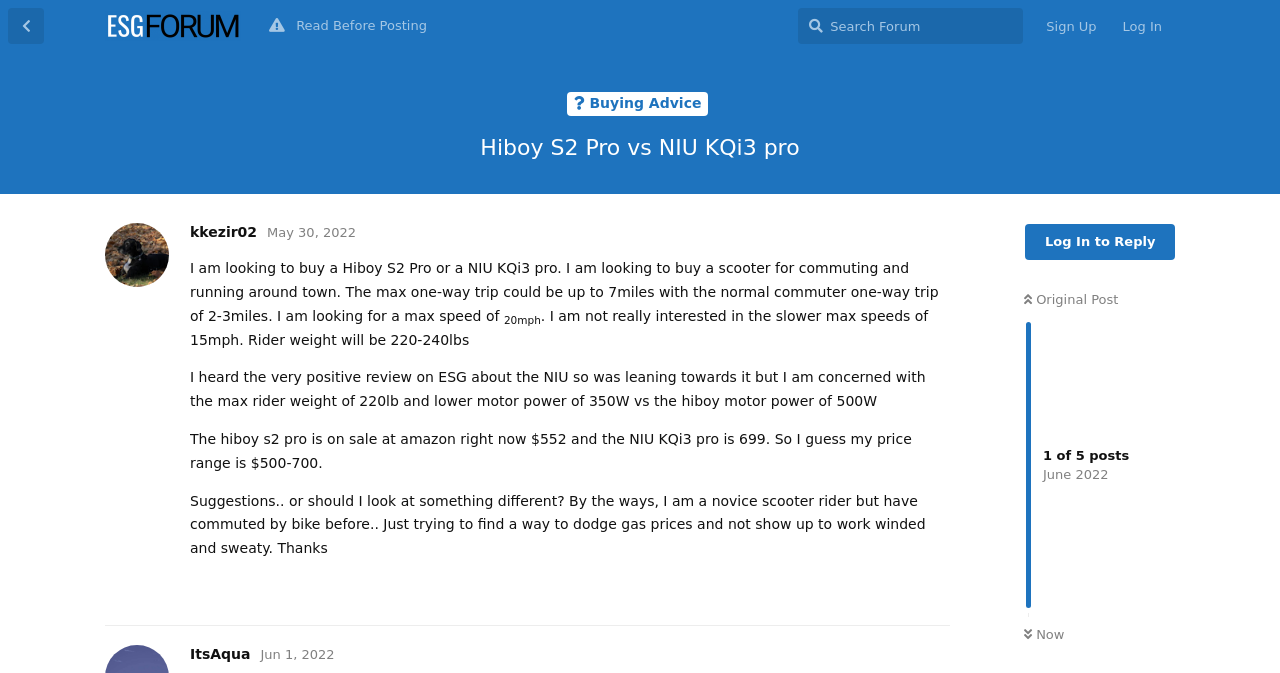Determine the bounding box coordinates of the section to be clicked to follow the instruction: "Log in". The coordinates should be given as four float numbers between 0 and 1, formatted as [left, top, right, bottom].

[0.867, 0.013, 0.918, 0.066]